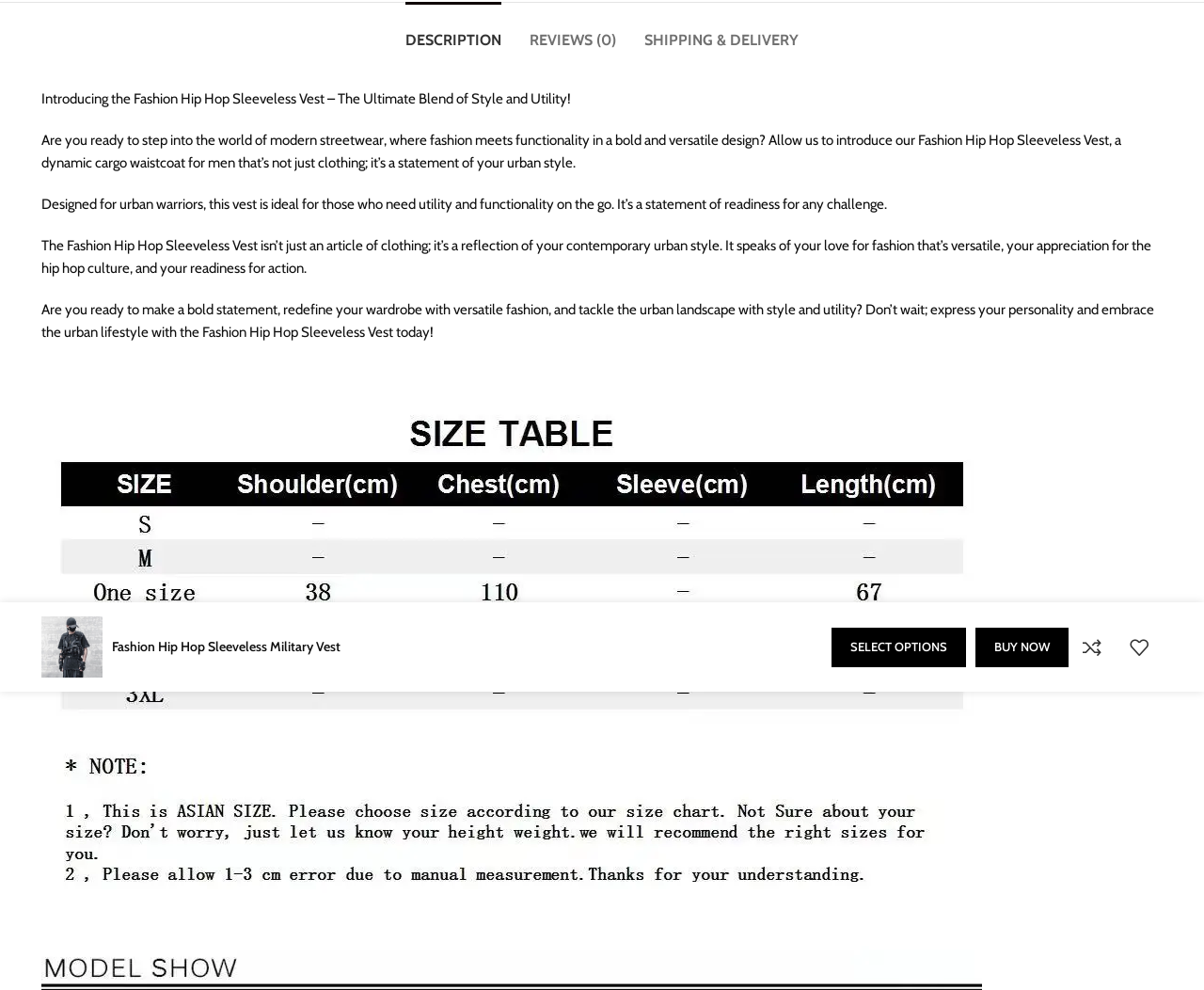Please determine the bounding box coordinates for the element with the description: "Shipping & Delivery".

[0.535, 0.002, 0.663, 0.06]